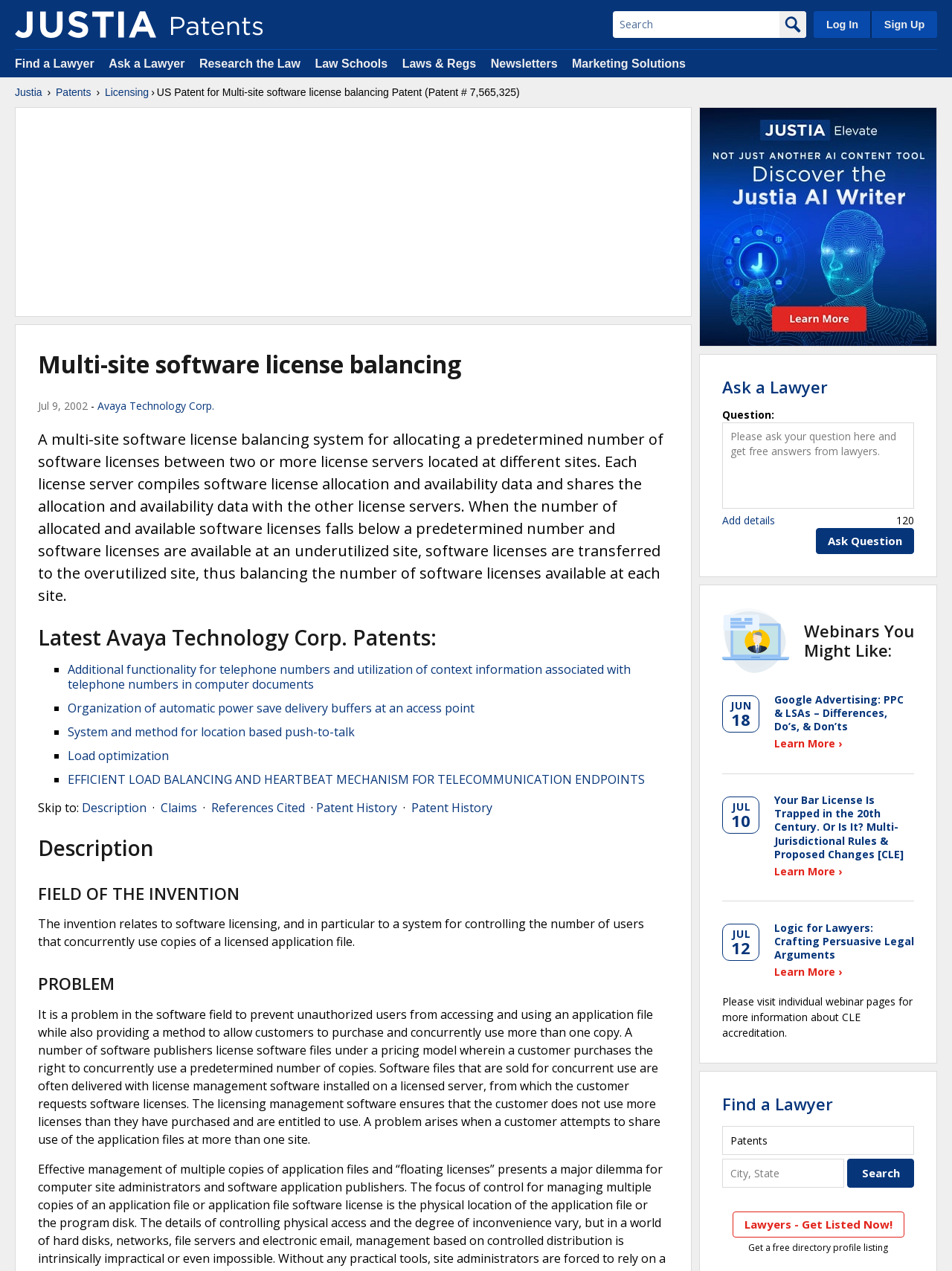Ascertain the bounding box coordinates for the UI element detailed here: "name="location" placeholder="City, State" title="City, State"". The coordinates should be provided as [left, top, right, bottom] with each value being a float between 0 and 1.

[0.759, 0.912, 0.887, 0.935]